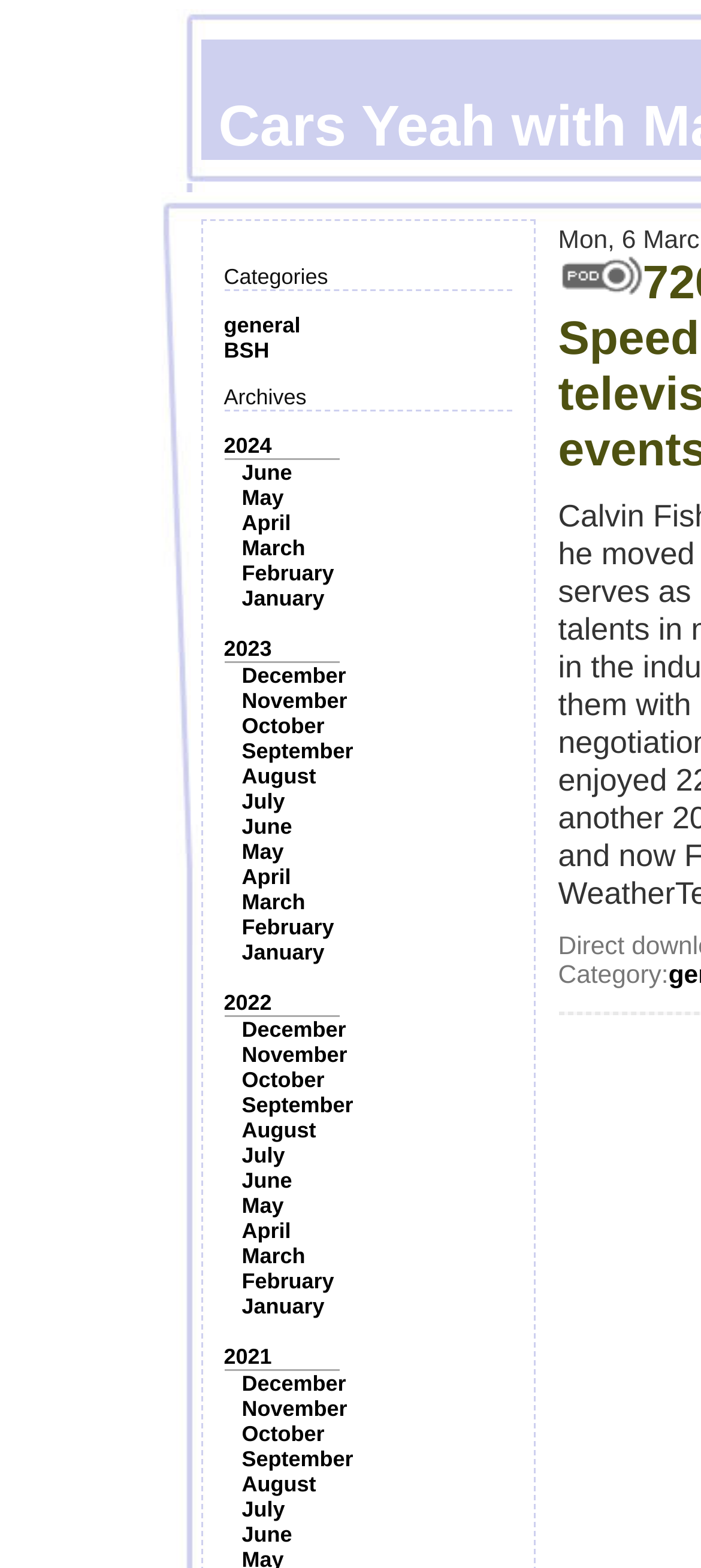What is the category of the current webpage?
Use the screenshot to answer the question with a single word or phrase.

Cars